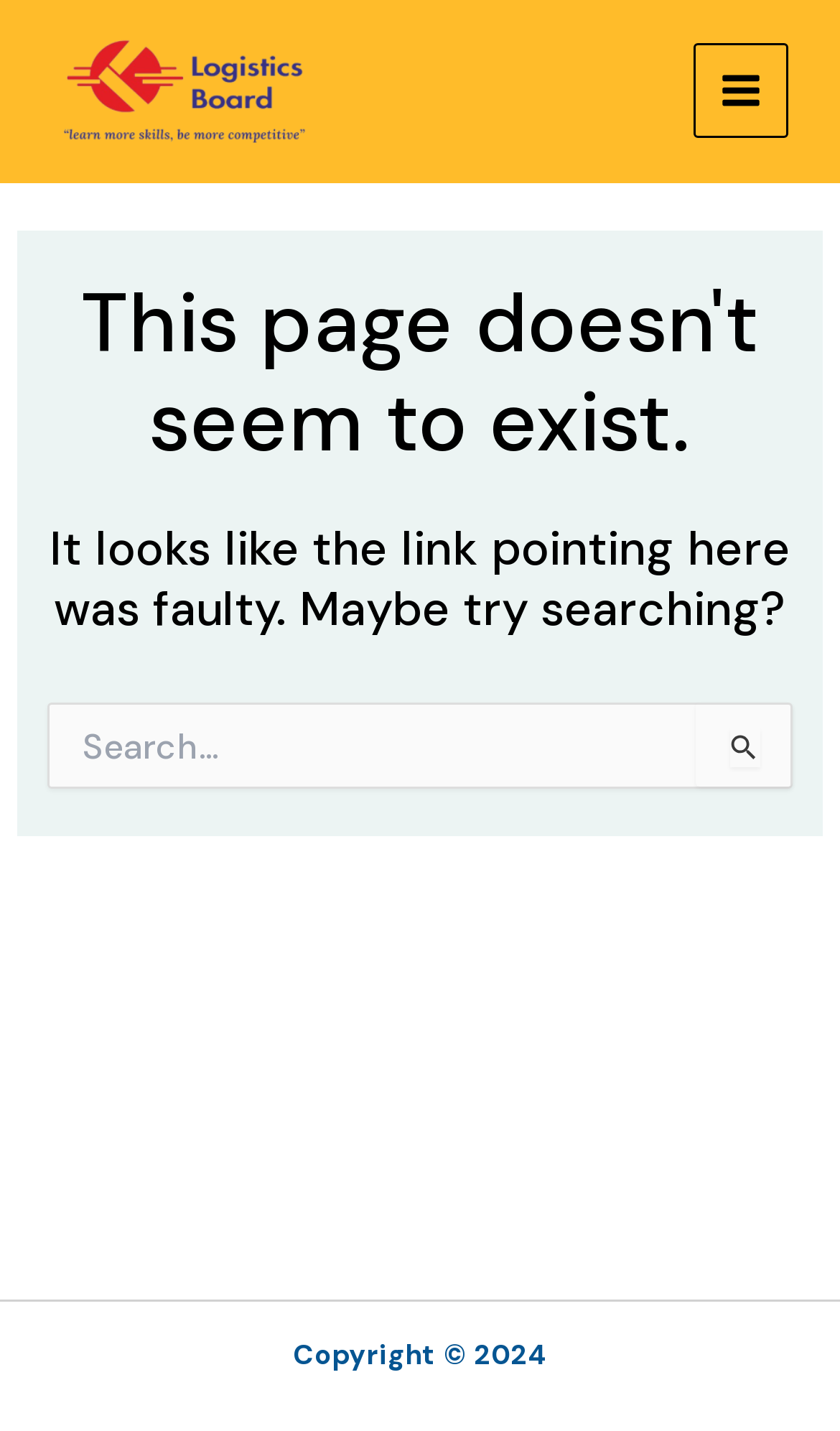Identify the bounding box of the UI element that matches this description: "Main Menu".

[0.826, 0.03, 0.938, 0.096]